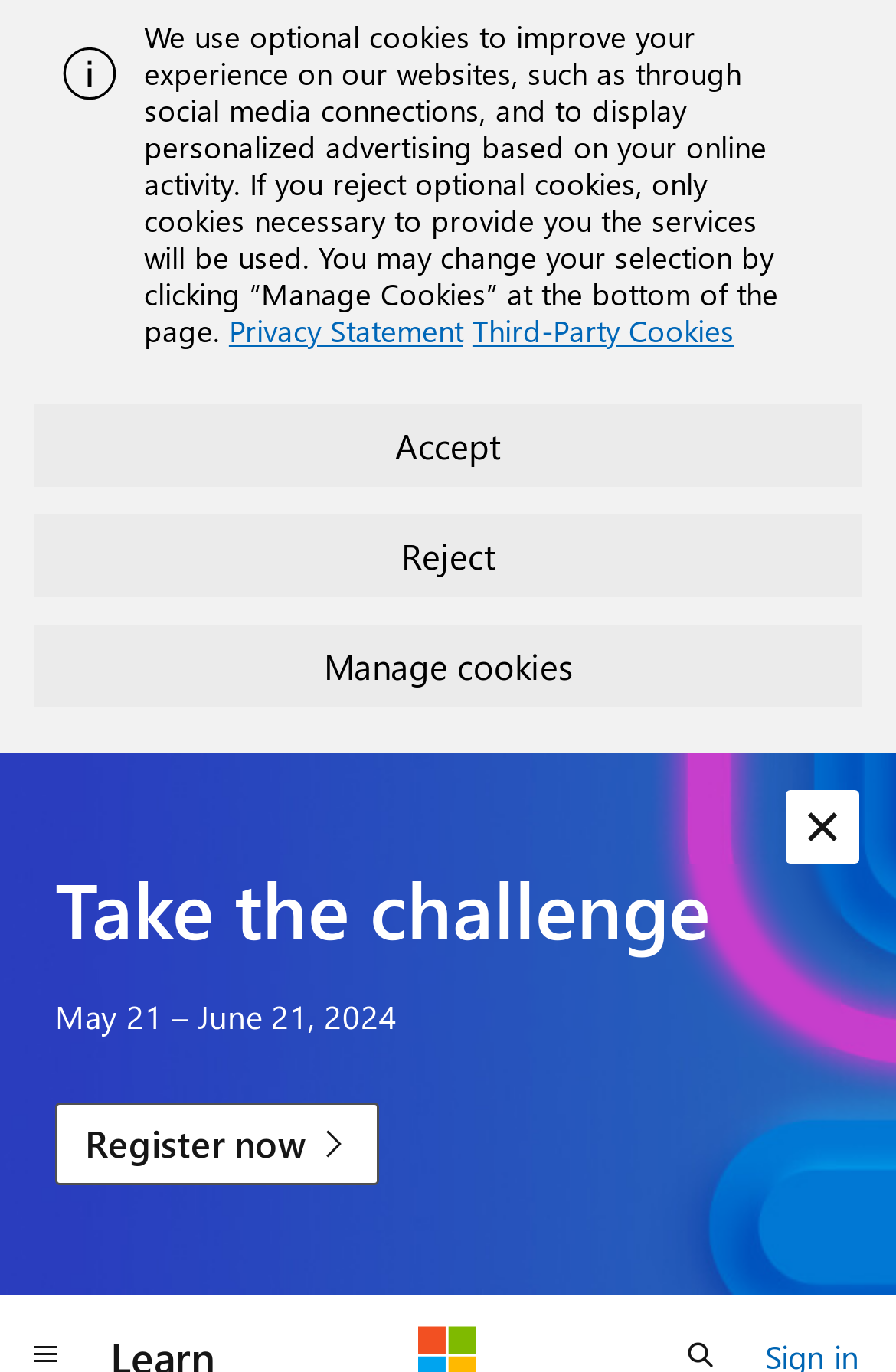What is the challenge mentioned on the webpage?
Please provide an in-depth and detailed response to the question.

The challenge is mentioned in the heading 'Take the challenge' along with a specific date range 'May 21 – June 21, 2024'. This suggests that the challenge is a time-bound event or activity that users can participate in.